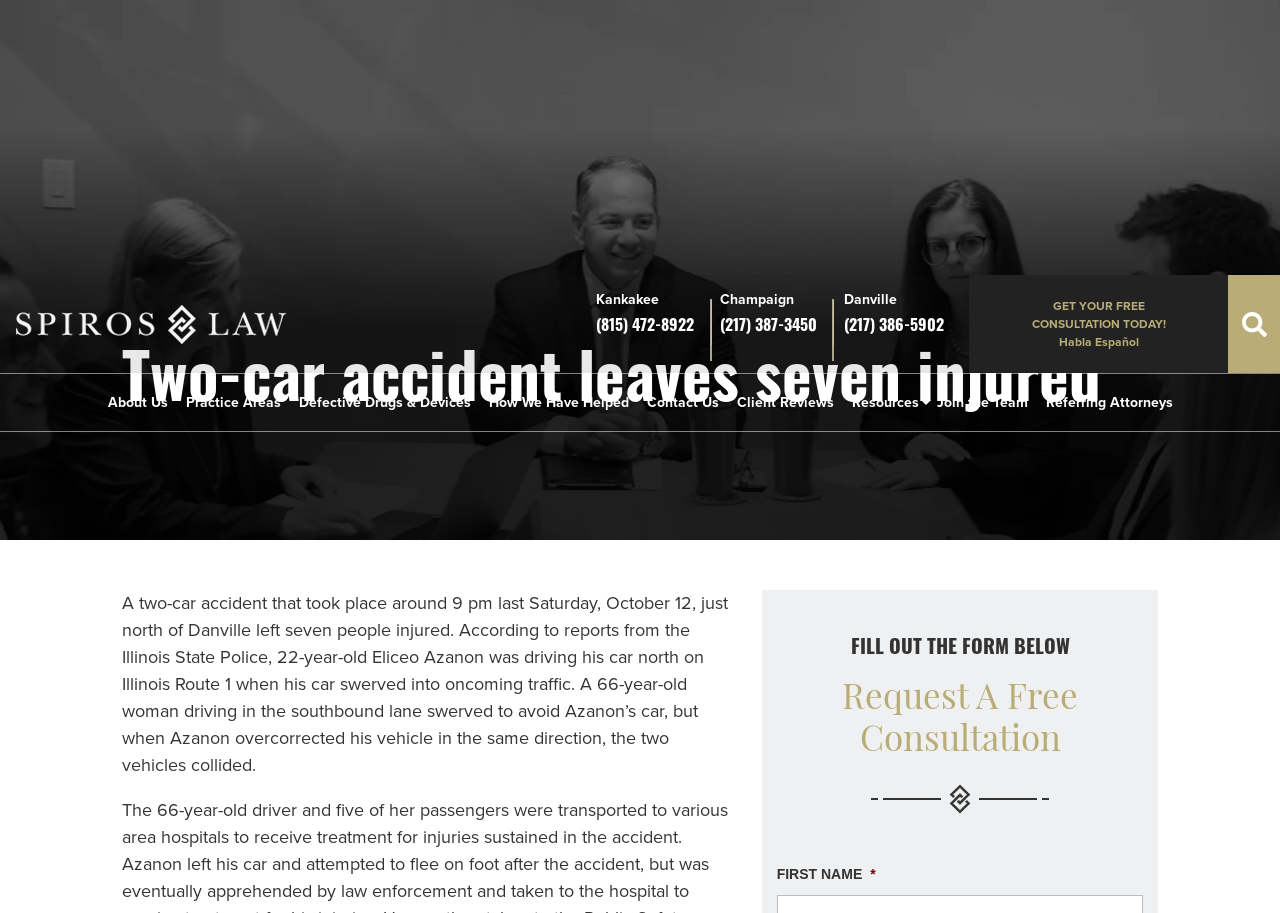What is the topic of the article on the webpage?
Respond with a short answer, either a single word or a phrase, based on the image.

Car accident